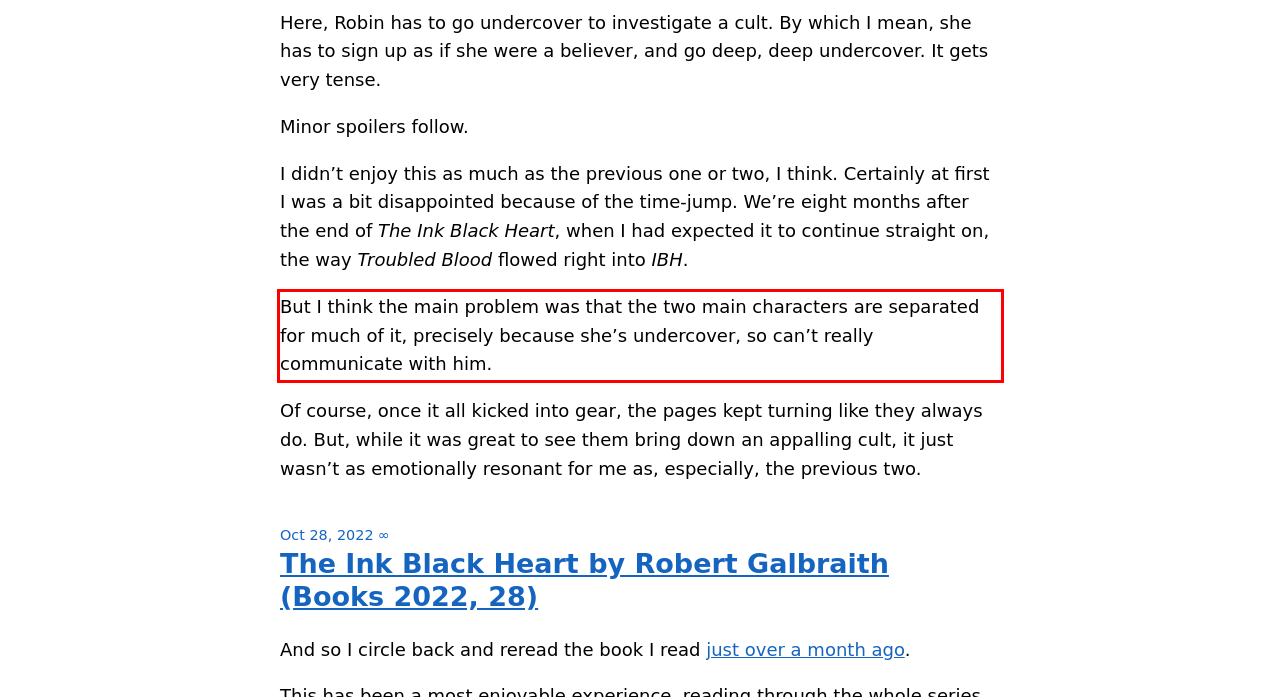Please look at the webpage screenshot and extract the text enclosed by the red bounding box.

But I think the main problem was that the two main characters are separated for much of it, precisely because she’s undercover, so can’t really communicate with him.